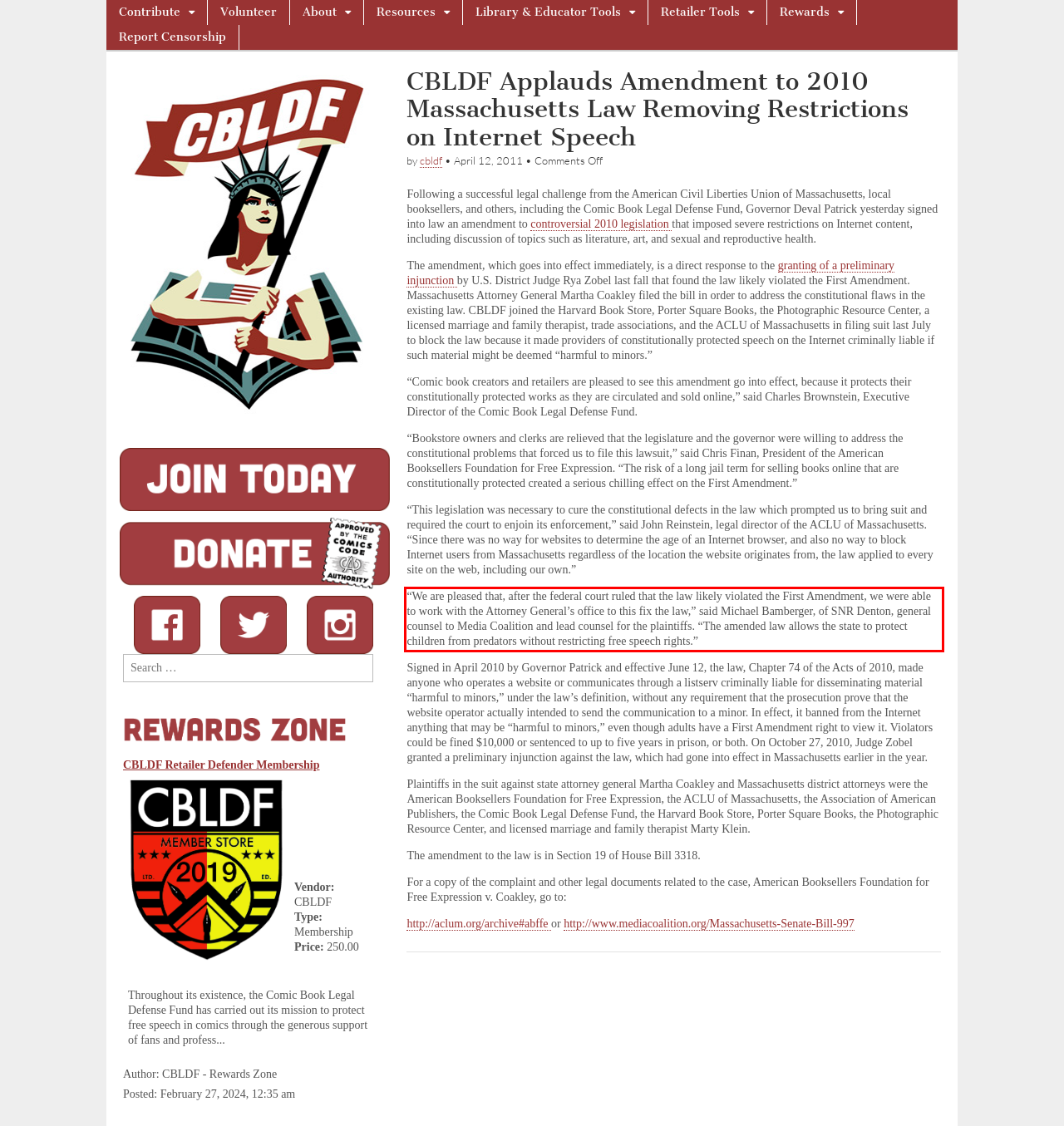Observe the screenshot of the webpage that includes a red rectangle bounding box. Conduct OCR on the content inside this red bounding box and generate the text.

“We are pleased that, after the federal court ruled that the law likely violated the First Amendment, we were able to work with the Attorney General’s office to this fix the law,” said Michael Bamberger, of SNR Denton, general counsel to Media Coalition and lead counsel for the plaintiffs. “The amended law allows the state to protect children from predators without restricting free speech rights.”